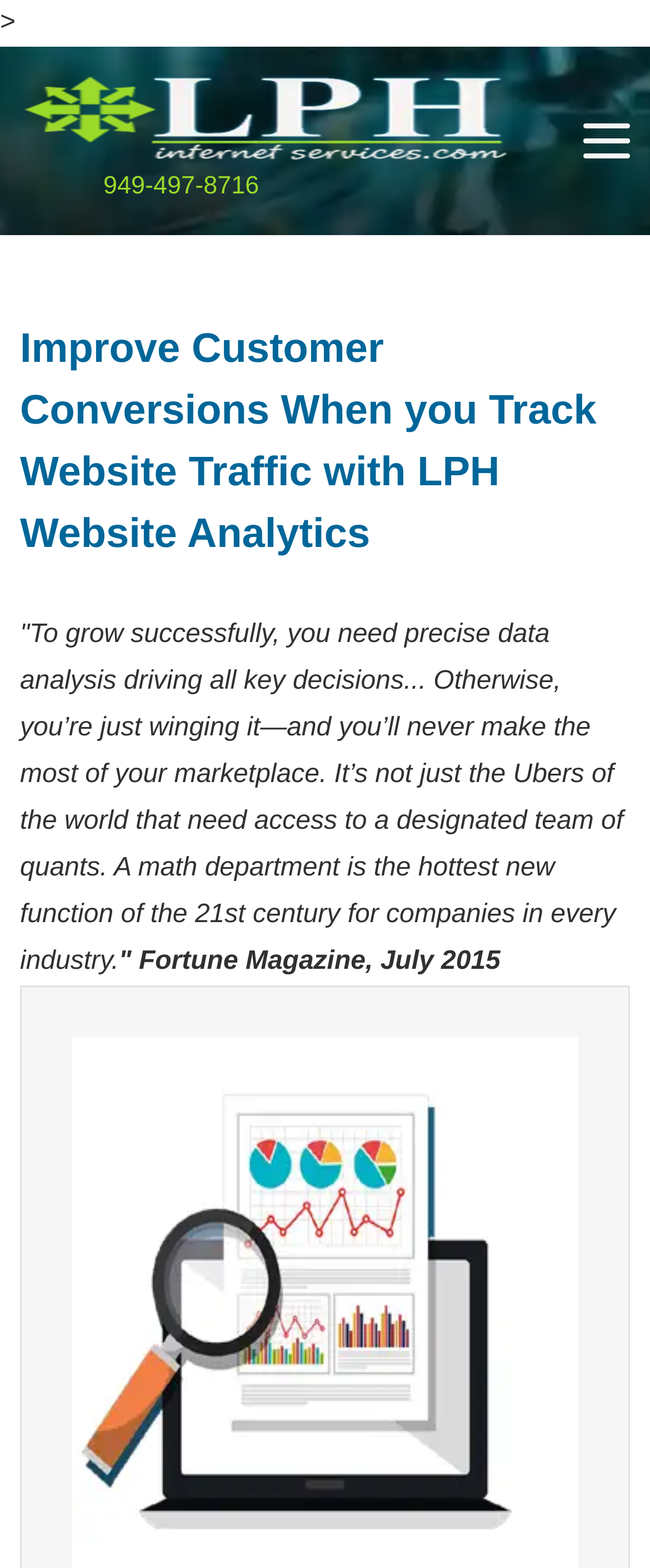Describe all the key features of the webpage in detail.

The webpage is about website analytics and tracking website traffic, as indicated by the title "Website Analytics, Track Website Traffic, Website Metrics". 

At the top-left corner, there is a small arrow symbol represented by the static text ">". Below it, on the left side, there is a link to "California Search Engine Optimization Agency, page SEO, B2B Marketing Content" accompanied by an image. 

To the right of the link, there is a phone number "949-497-8716" displayed prominently. 

Further down, there is a heading that reads "Improve Customer Conversions When you Track Website Traffic with LPH Website Analytics", which is centered on the page. 

Below the heading, there is a quote from Fortune Magazine, July 2015, which emphasizes the importance of data analysis in business decisions. The quote is indented and takes up most of the page's width.